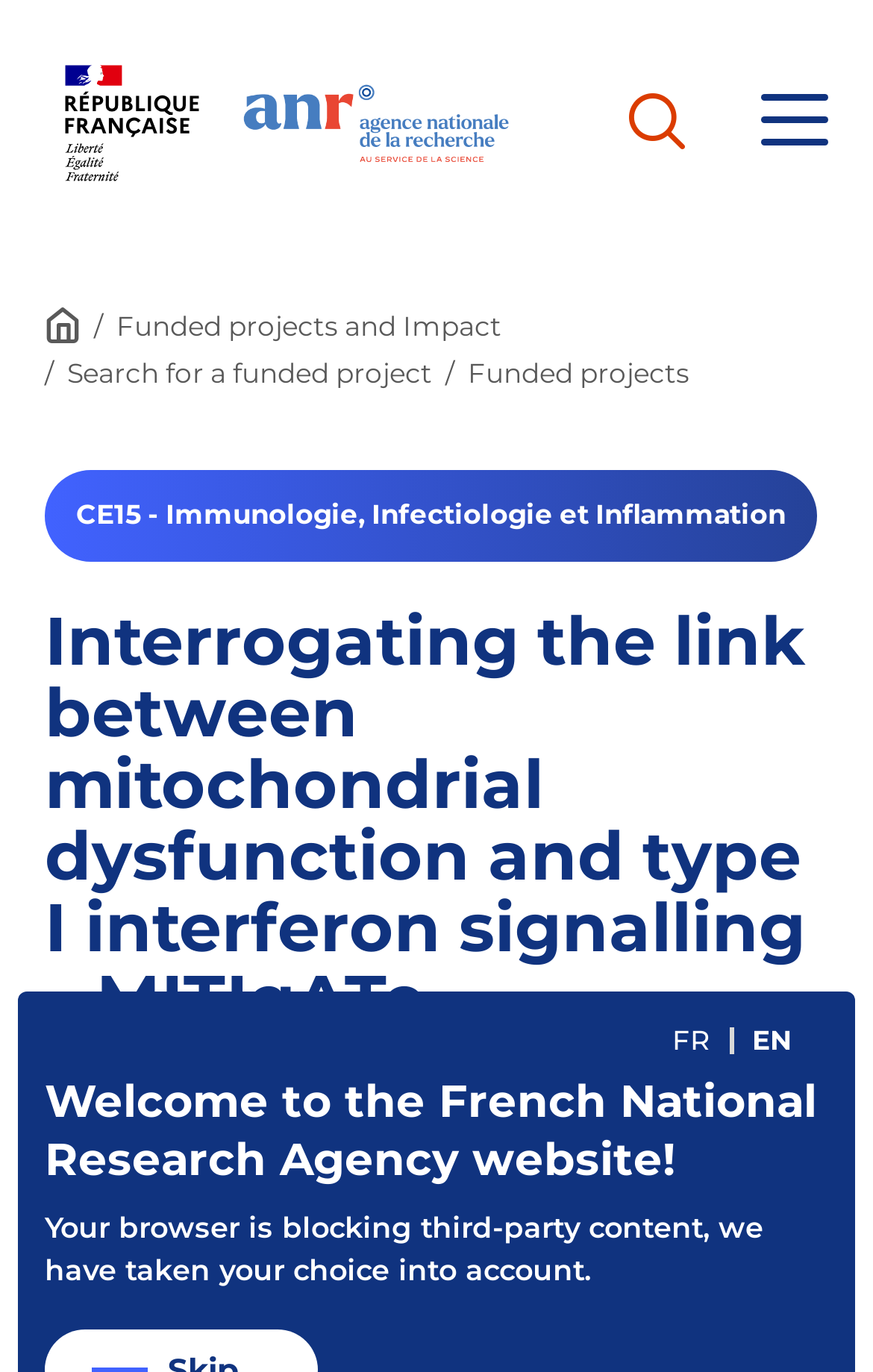What is the name of the funded project?
Look at the image and respond to the question as thoroughly as possible.

I found the name of the funded project by looking at the heading element with ID 203, which has the text 'Interrogating the link between mitochondrial dysfunction and type I interferon signalling – MITIgATe'.